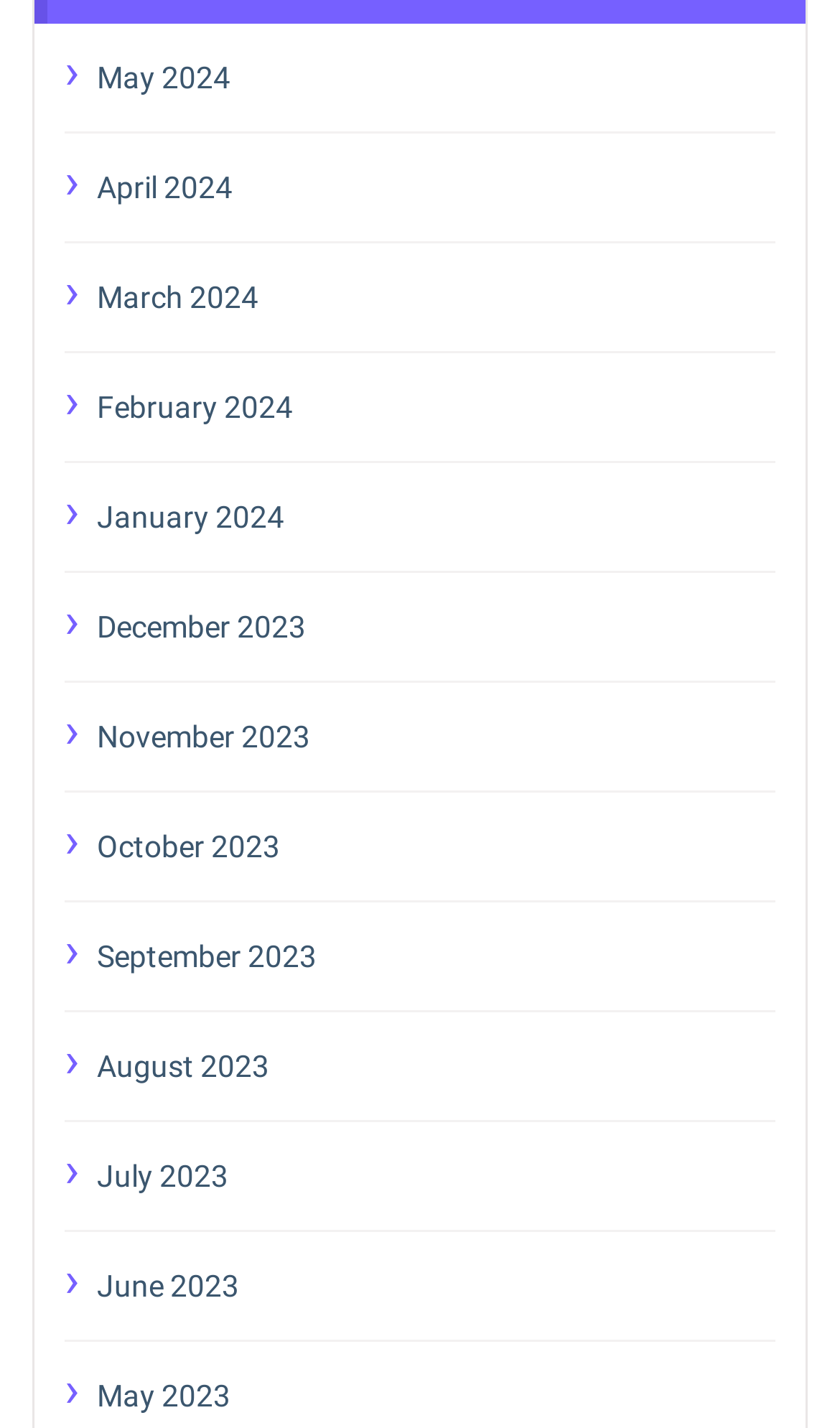What is the vertical position of the 'June 2023' link?
Respond to the question with a well-detailed and thorough answer.

I compared the y1 and y2 coordinates of the 'June 2023' link with those of other links and found that its y1 value is relatively large, indicating that it is positioned near the bottom of the webpage.